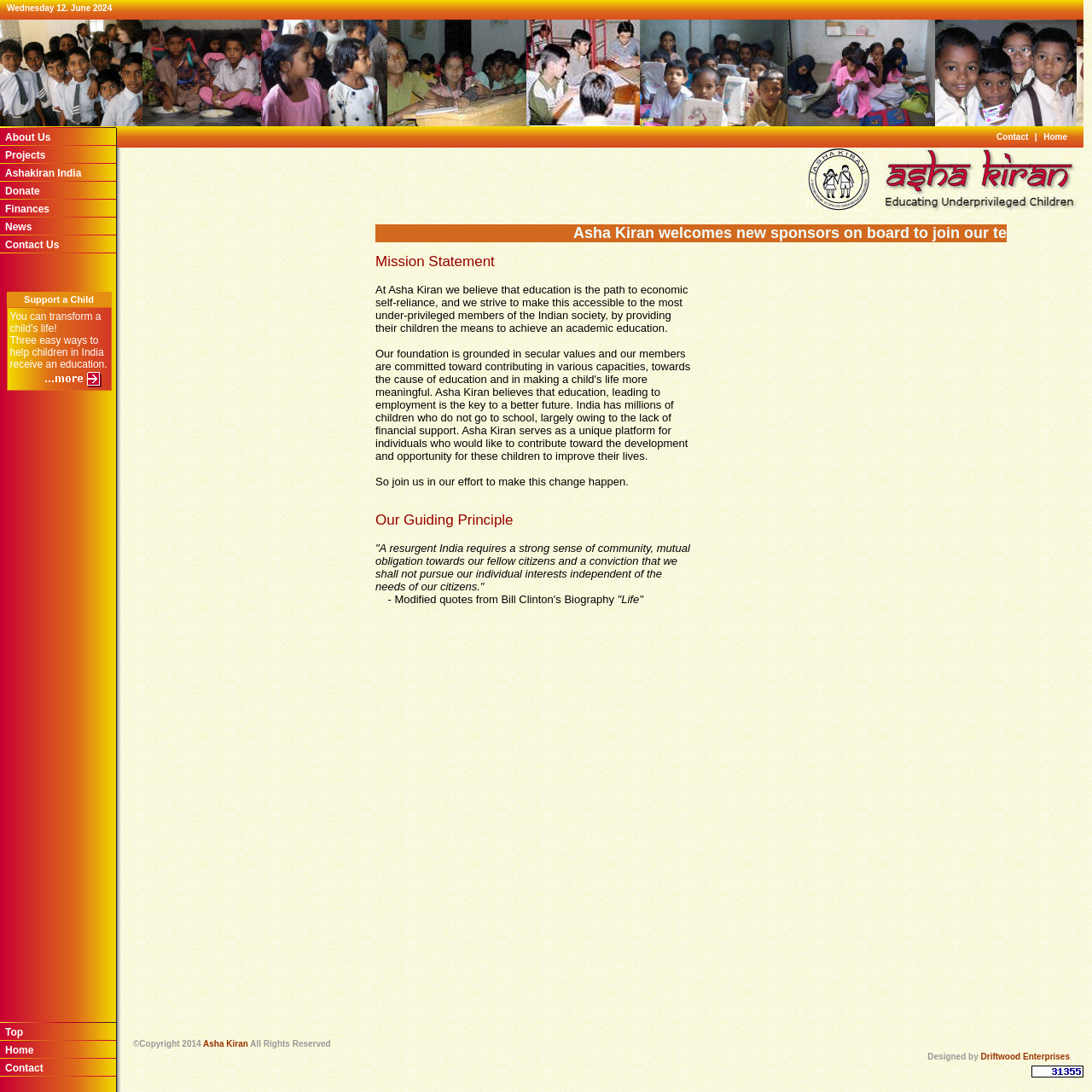What is the date displayed on the webpage?
Using the image as a reference, give an elaborate response to the question.

The date is displayed at the top of the webpage, in a static text element with coordinates [0.006, 0.003, 0.103, 0.012]. It is written in the format 'Day Month Day. Year'.